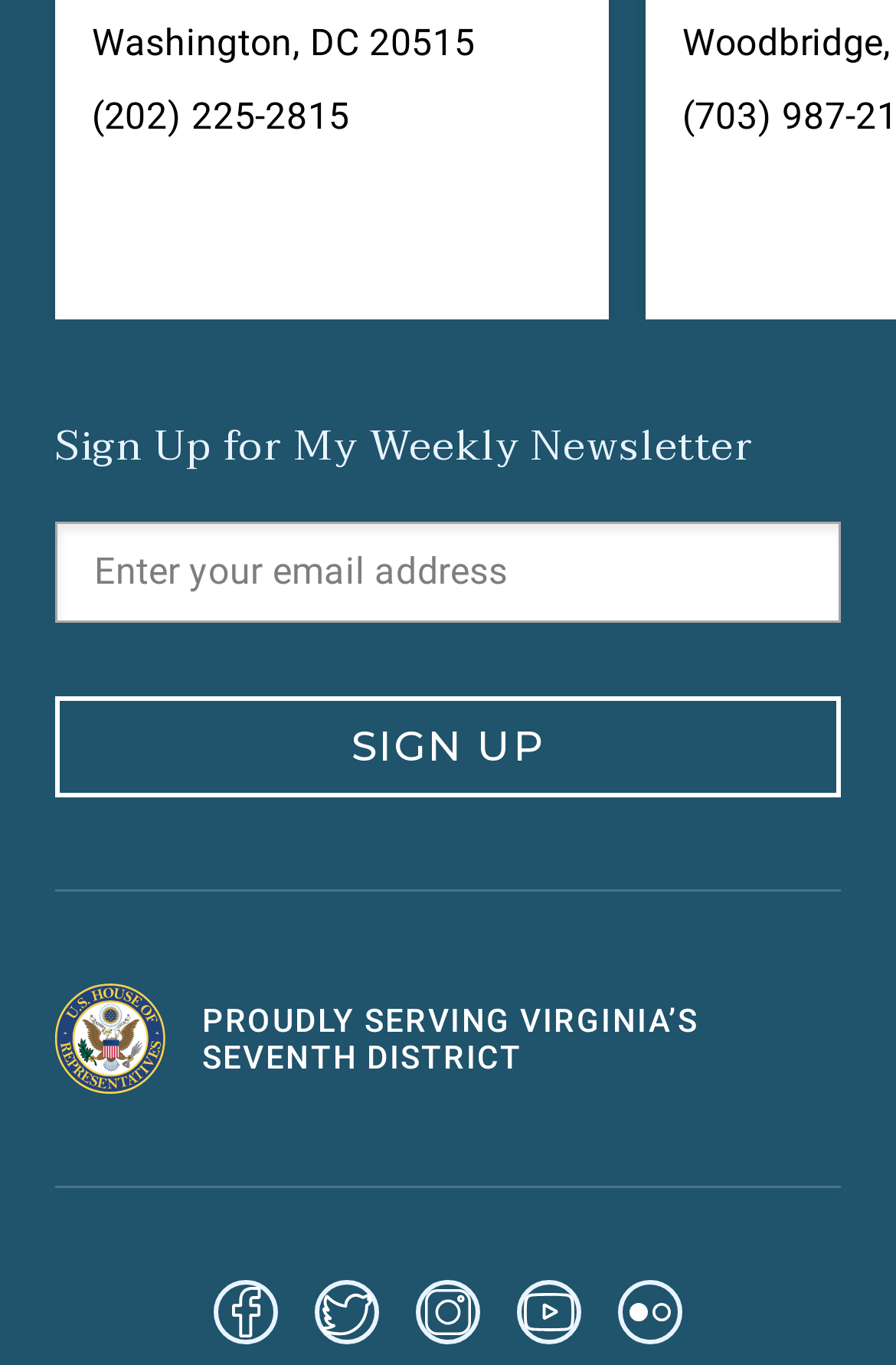Identify the bounding box of the HTML element described here: "SIGN UP". Provide the coordinates as four float numbers between 0 and 1: [left, top, right, bottom].

[0.062, 0.51, 0.938, 0.584]